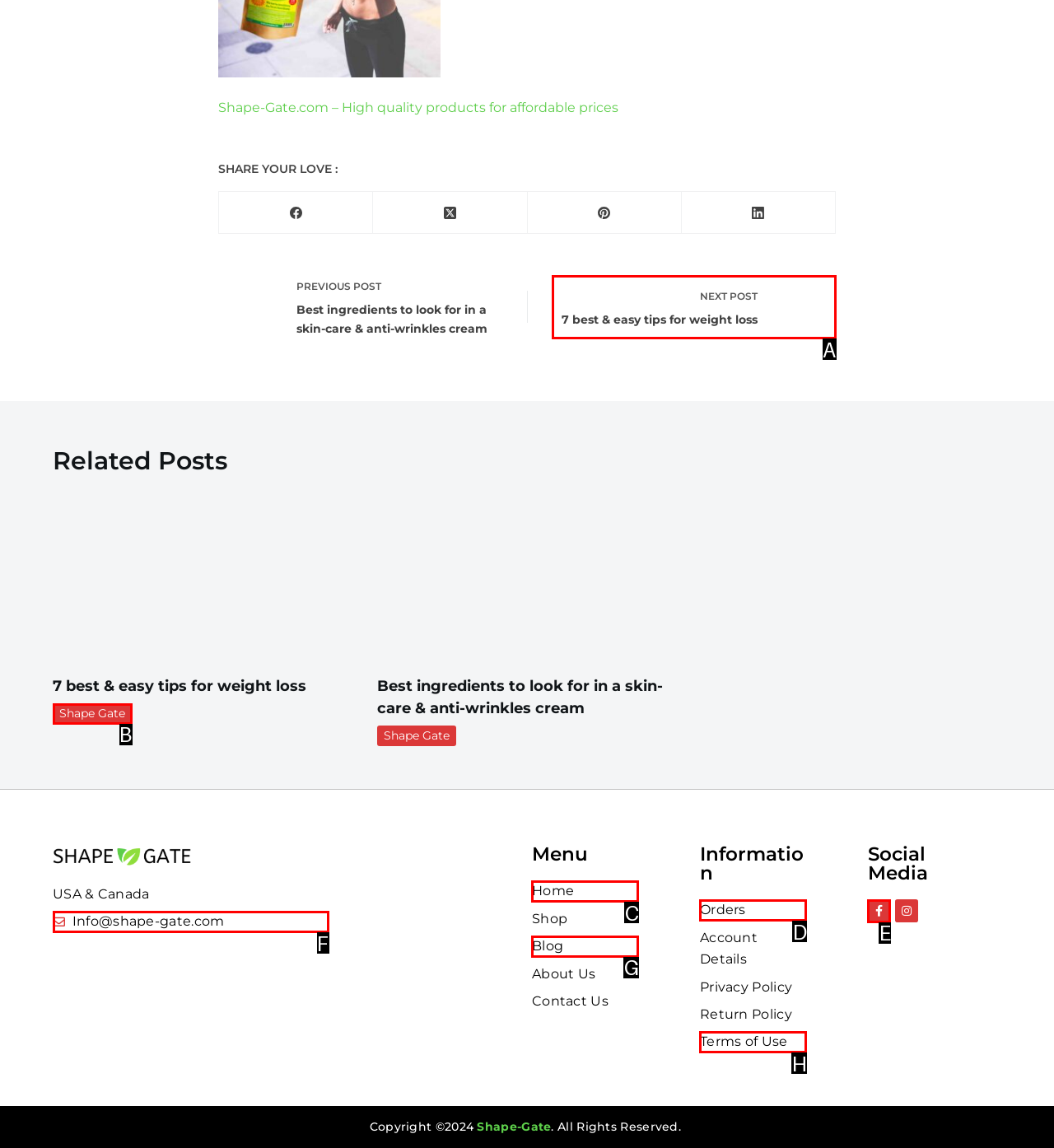Choose the letter of the UI element that aligns with the following description: Terms of Use
State your answer as the letter from the listed options.

H